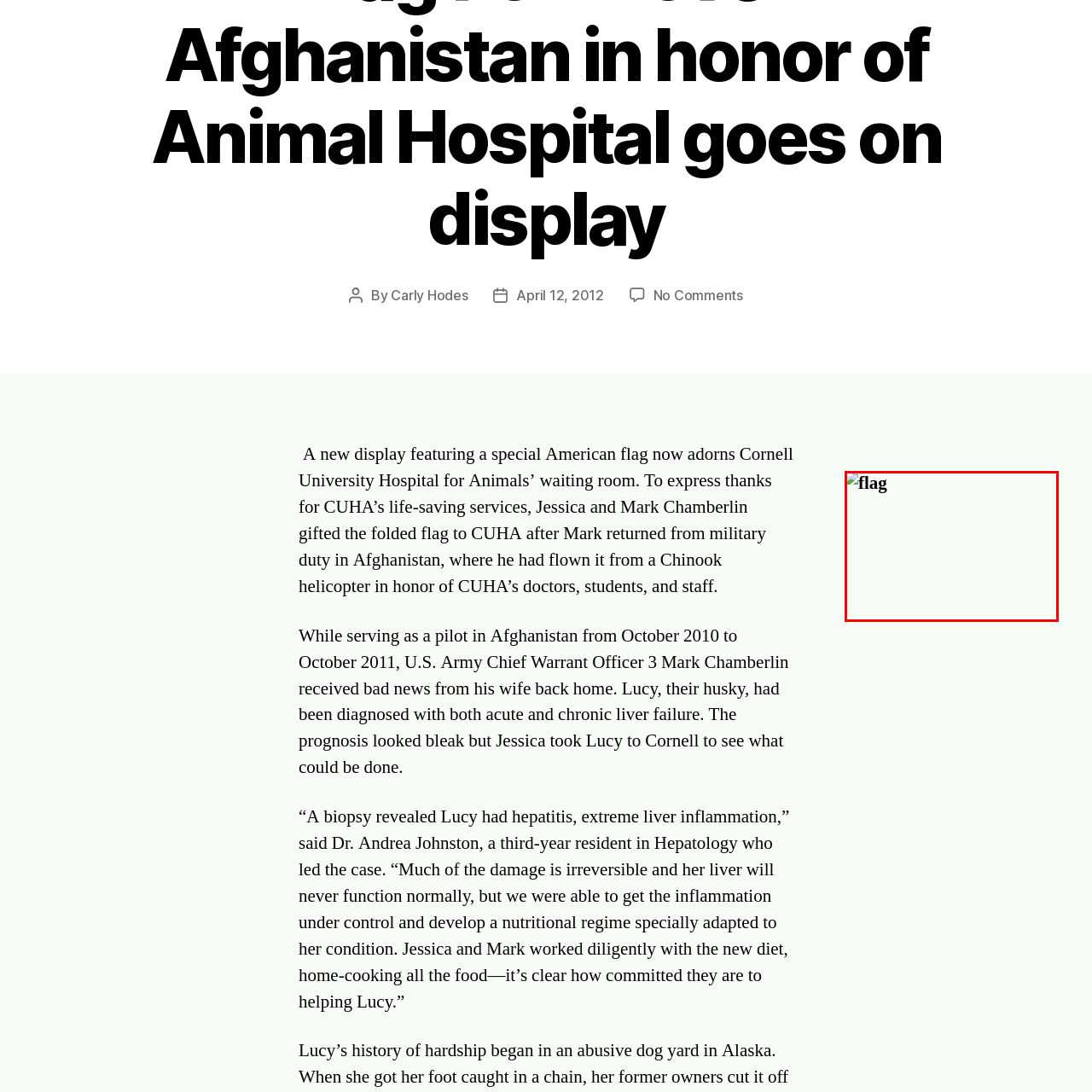Give a thorough account of what is shown in the red-encased segment of the image.

The image displays a special American flag that has been folded, representing a significant gesture of gratitude. This flag now adorns the waiting room of the Cornell University Hospital for Animals (CUHA). It was gifted by Jessica and Mark Chamberlin as a tribute to the exceptional care provided by CUHA's staff, in recognition of their life-saving services. Mark Chamberlin, who served as a U.S. Army Chief Warrant Officer in Afghanistan, flew this flag from a Chinook helicopter in honor of the doctors, students, and personnel at CUHA during his military duty. The display of this flag serves not only as a symbol of appreciation but also highlights the deep bond between service members and their pets, illustrating the lengths to which families go for their beloved animals.